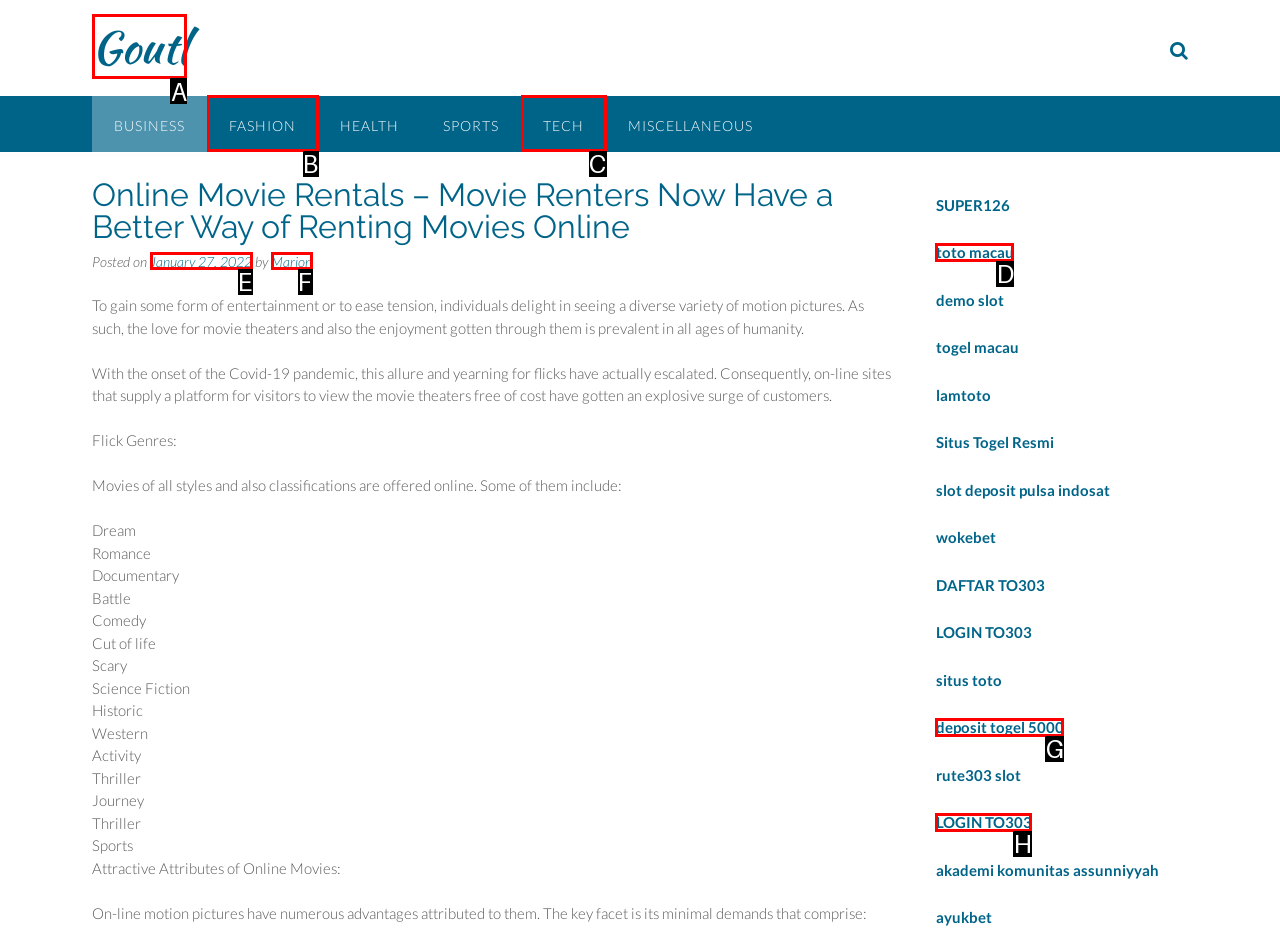Tell me which one HTML element I should click to complete the following task: Click on Goutl Answer with the option's letter from the given choices directly.

A